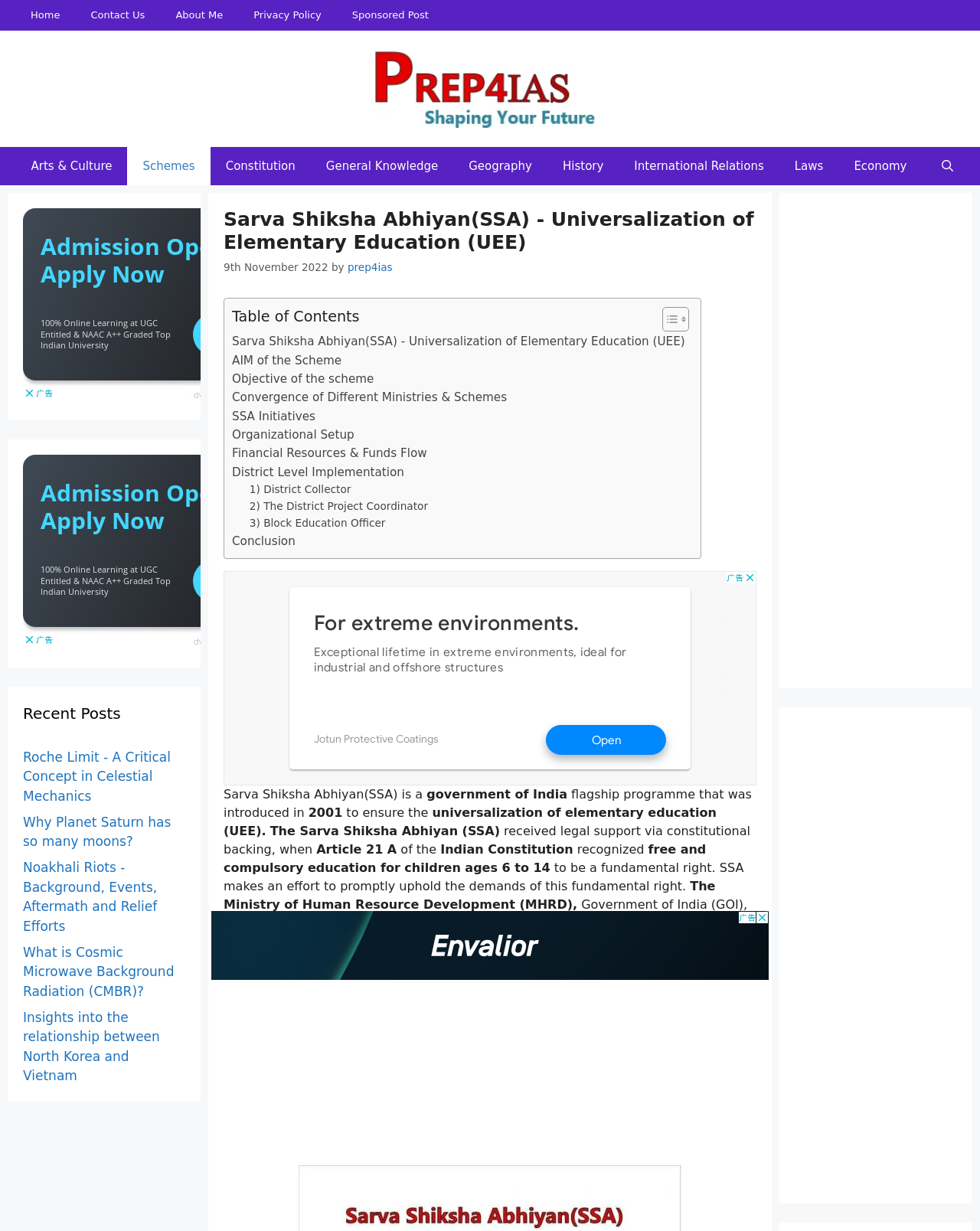Please specify the bounding box coordinates of the clickable region to carry out the following instruction: "Click on the 'Constitution' link". The coordinates should be four float numbers between 0 and 1, in the format [left, top, right, bottom].

[0.215, 0.119, 0.317, 0.15]